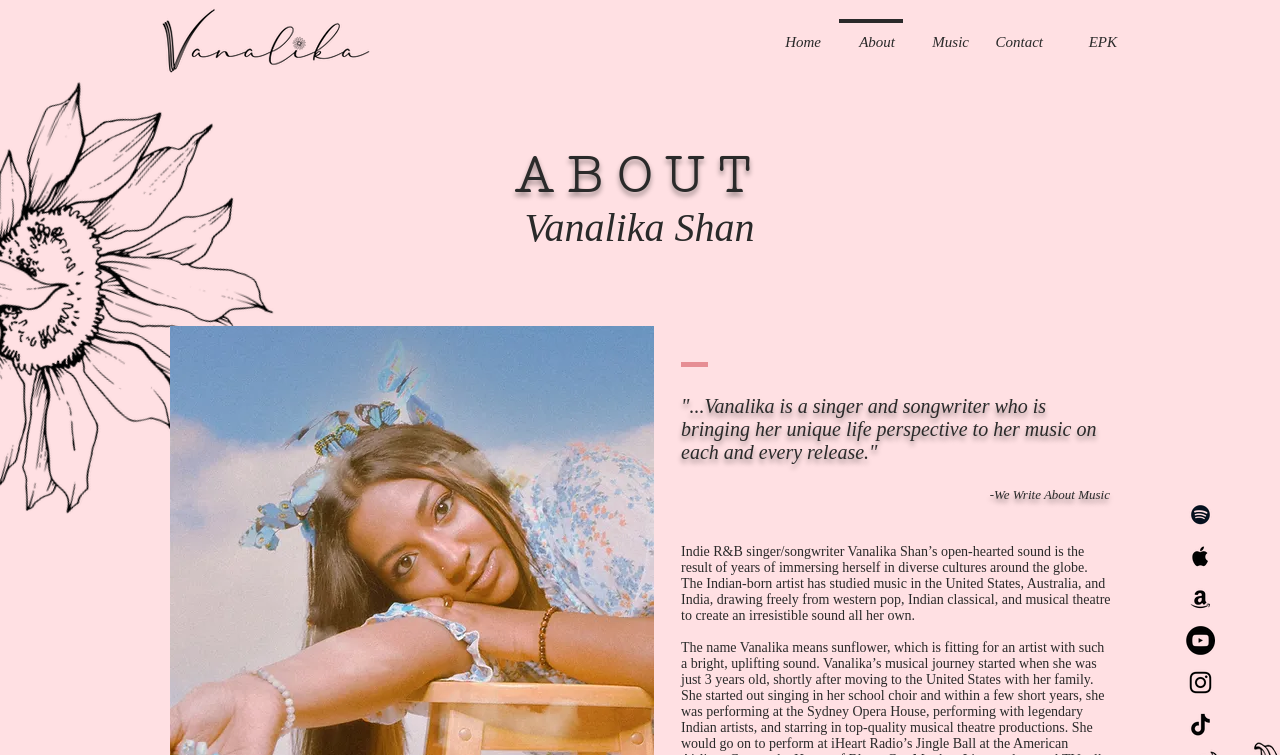Summarize the webpage with a detailed and informative caption.

This webpage is about indie pop artist Vanalika Shan. At the top left corner, there is a logo image of "Logo Full Black.png". Below the logo, there is a navigation menu with links to "Home", "About", "Music", "Contact", and "EPK". 

On the top right corner, there are social media links to Spotify, Apple Music, Amazon, YouTube, Instagram, and TikTok, each represented by a black icon.

The main content of the page is divided into sections. The first section has a heading "ABOUT" and a subheading "Vanalika Shan". Below the headings, there is a brief quote about Vanalika Shan's music. 

Further down, there is a section with a quote from "We Write About Music". Below this quote, there is a longer paragraph describing Vanalika Shan's background and music style, which is a fusion of western pop, Indian classical, and musical theatre.